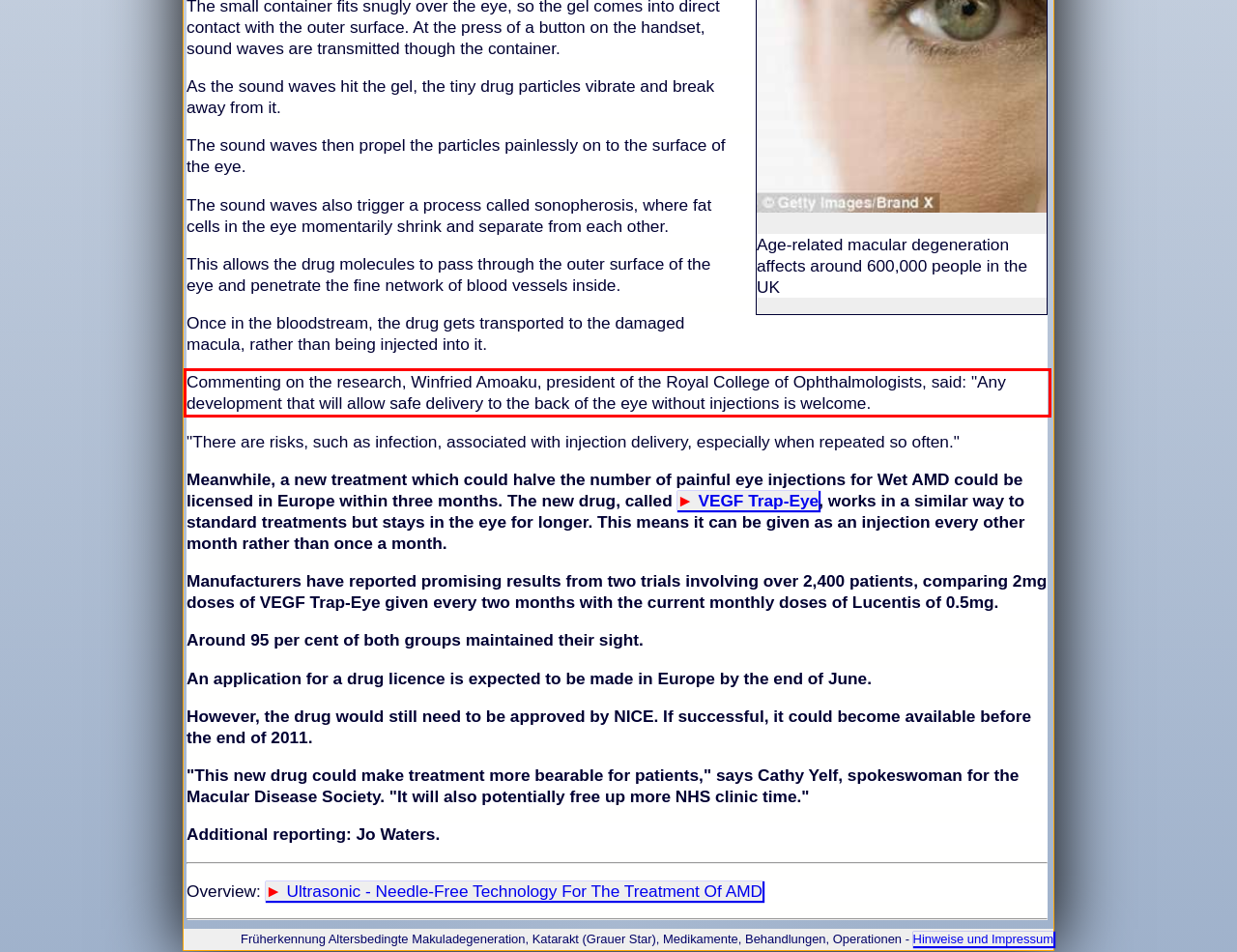Given a screenshot of a webpage, identify the red bounding box and perform OCR to recognize the text within that box.

Commenting on the research, Winfried Amoaku, president of the Royal College of Ophthalmologists, said: "Any development that will allow safe delivery to the back of the eye without injections is welcome.